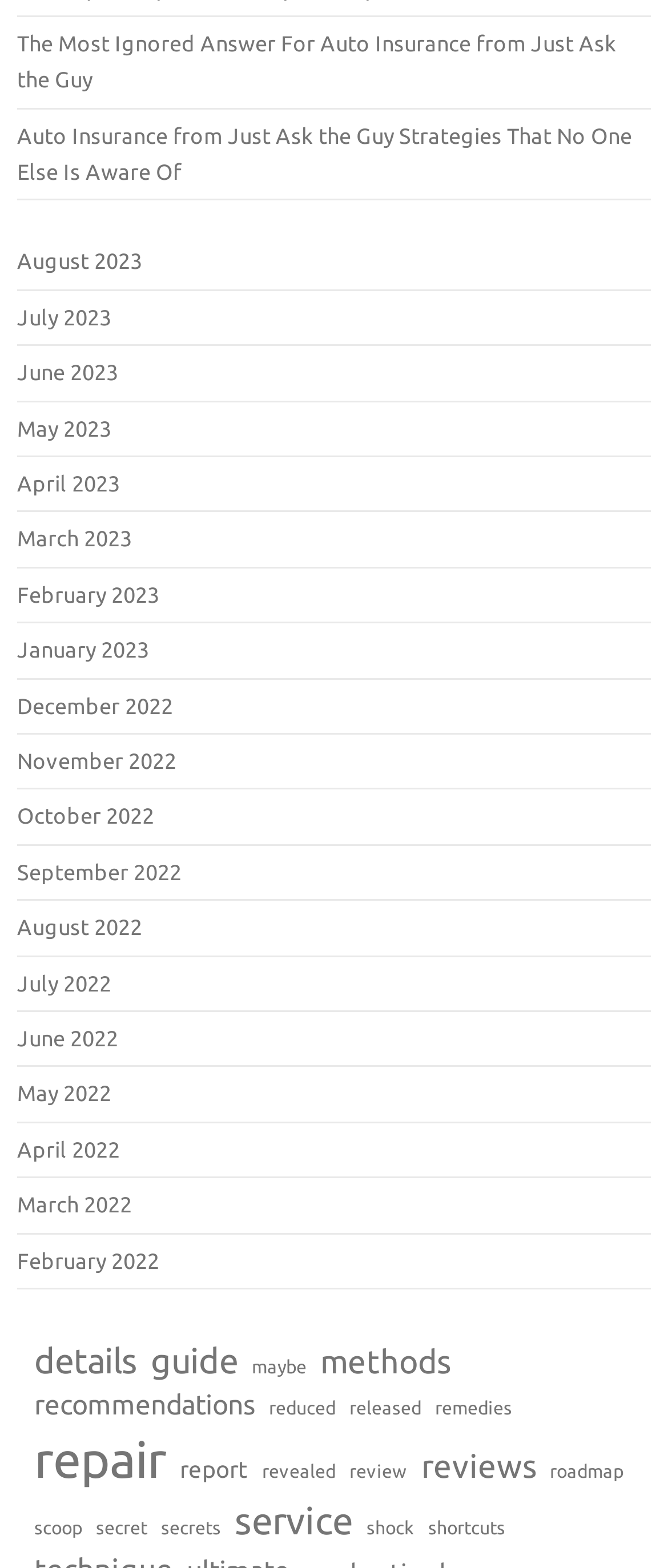Please answer the following question using a single word or phrase: 
What is the category with the most items?

repair